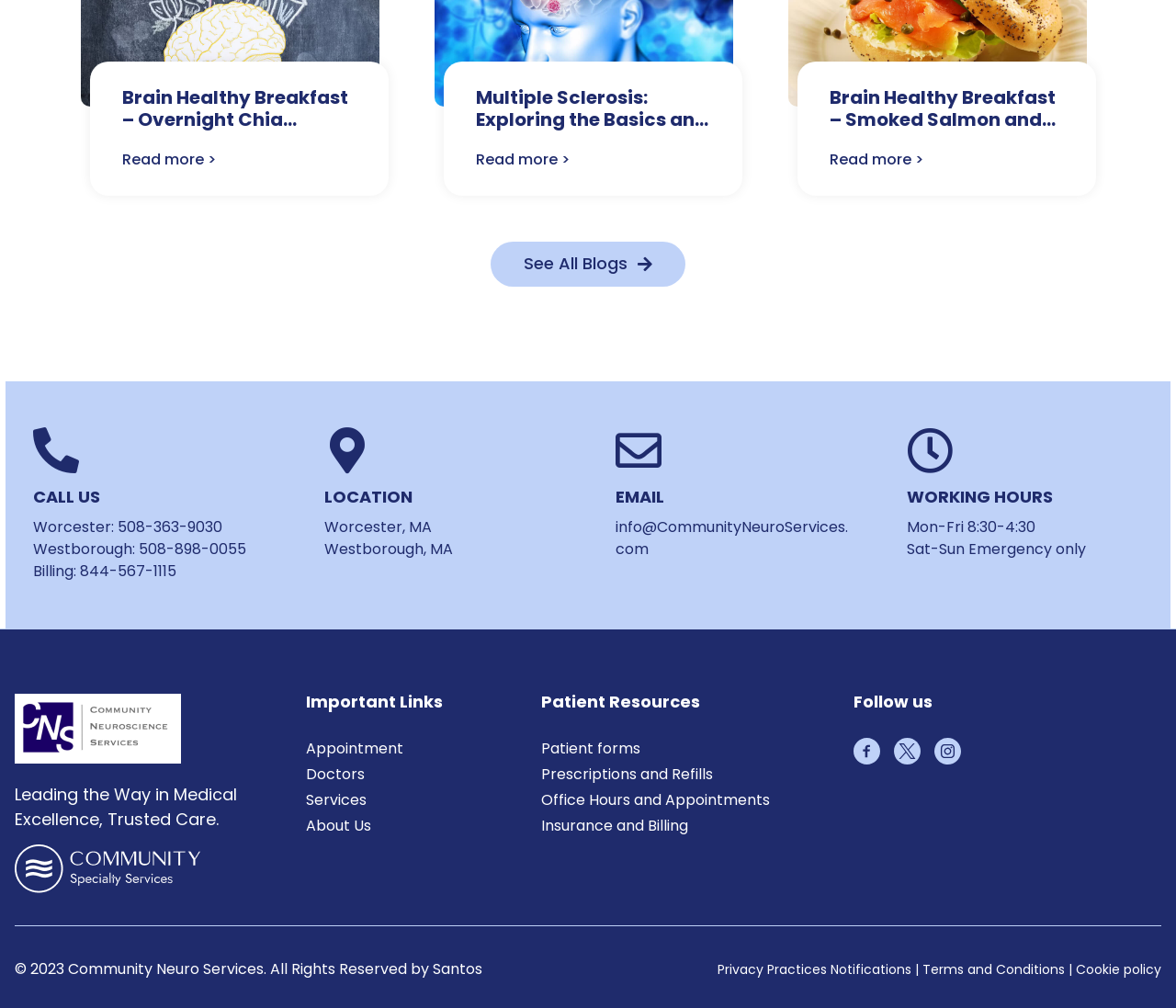Based on the visual content of the image, answer the question thoroughly: How can patients contact the medical service?

Patients can contact the medical service by phone, as the phone numbers are listed in the 'CALL US' section, or by email, as the email address is listed in the 'EMAIL' section. This information can be found in the footer section of the webpage.